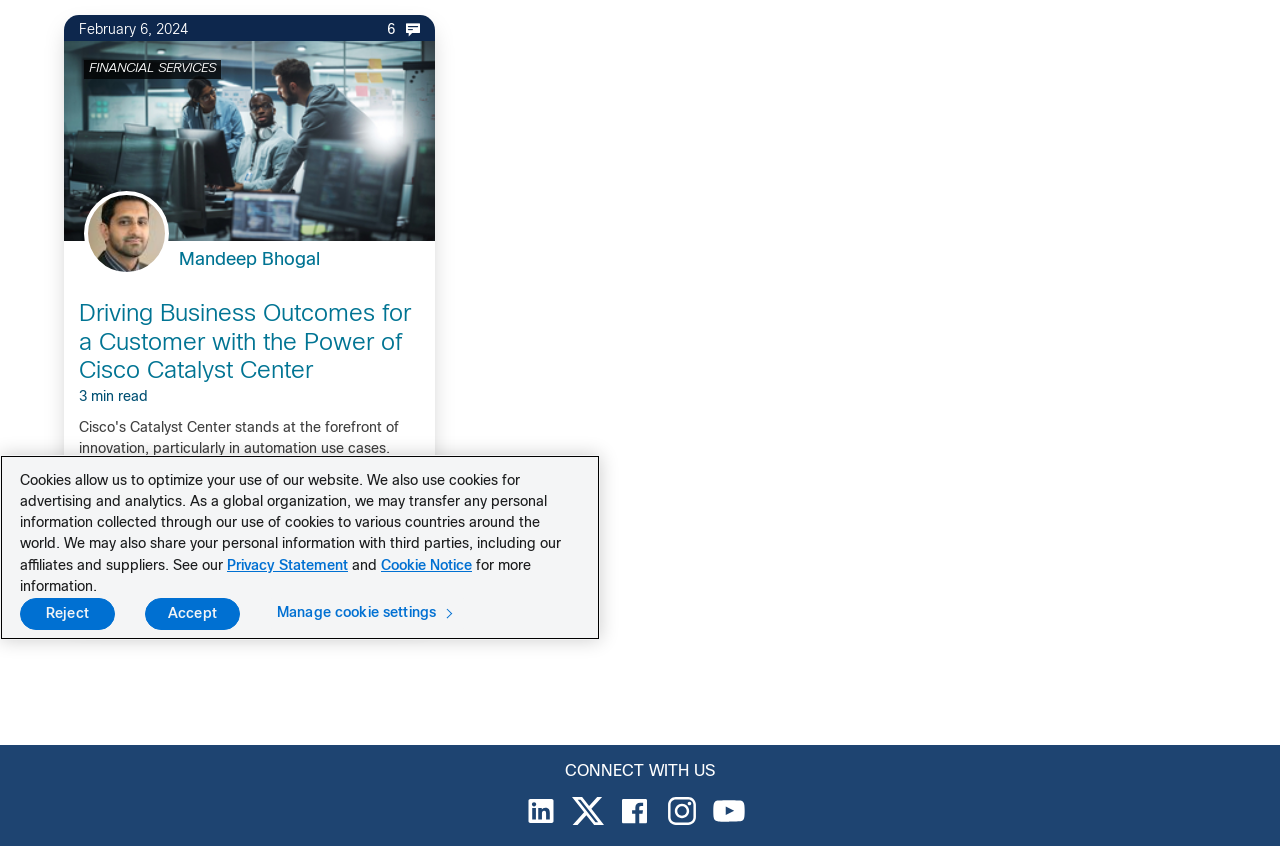Extract the bounding box coordinates for the HTML element that matches this description: "LEAVE A REVIEW". The coordinates should be four float numbers between 0 and 1, i.e., [left, top, right, bottom].

None